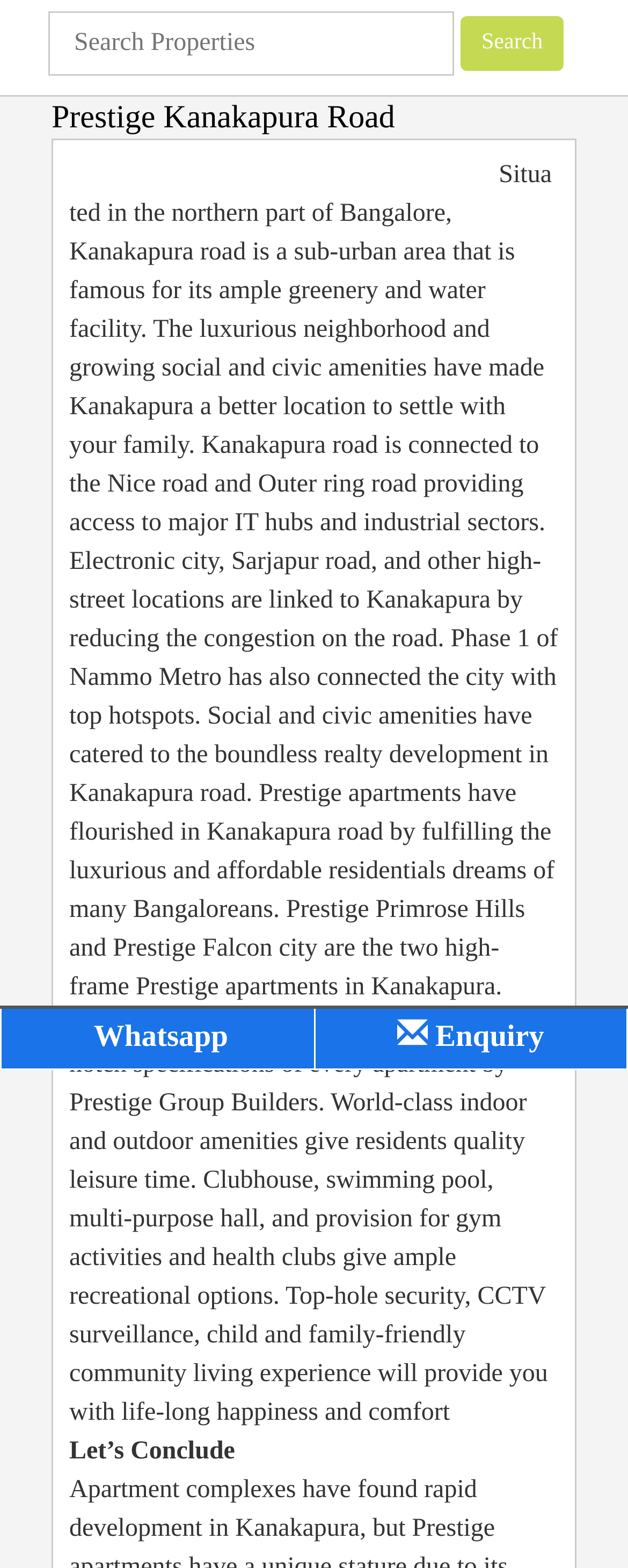Respond to the following query with just one word or a short phrase: 
What is the theme of the webpage?

Real estate